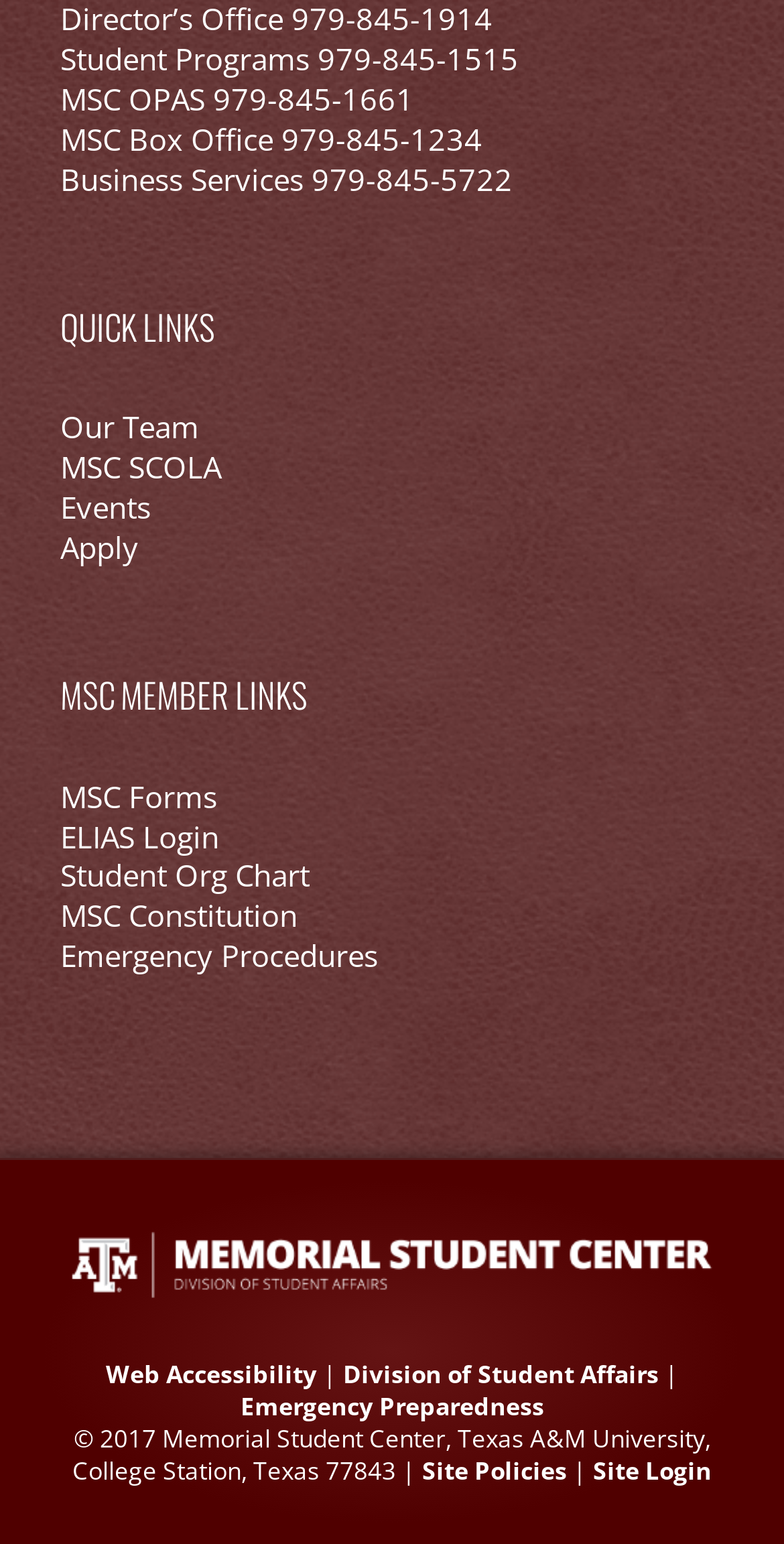Please locate the bounding box coordinates of the region I need to click to follow this instruction: "Visit Our Team page".

[0.077, 0.263, 0.254, 0.29]